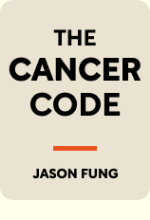Where is the author's name located on the cover?
Please provide a single word or phrase in response based on the screenshot.

At the bottom